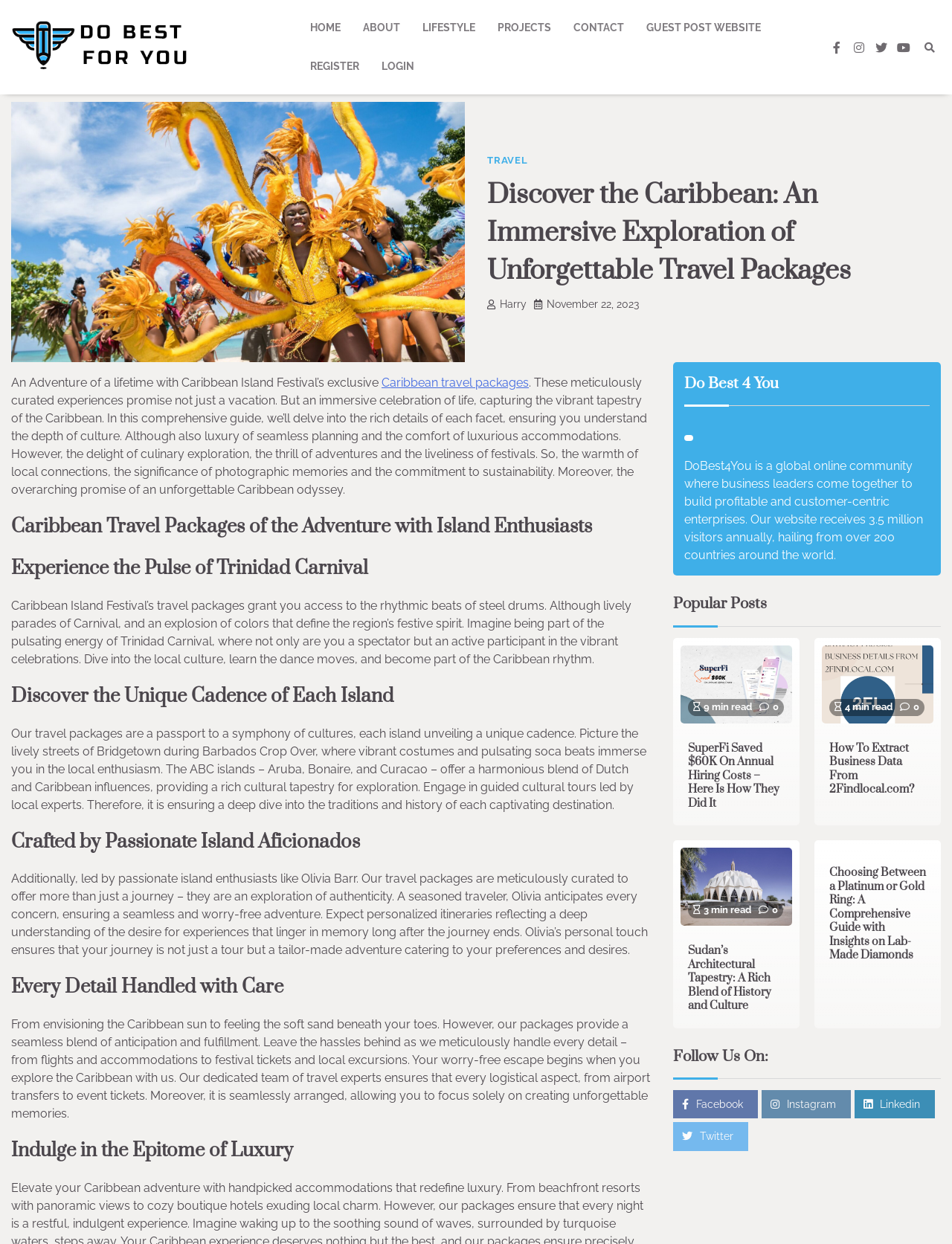Can you find and provide the title of the webpage?

Discover the Caribbean: An Immersive Exploration of Unforgettable Travel Packages